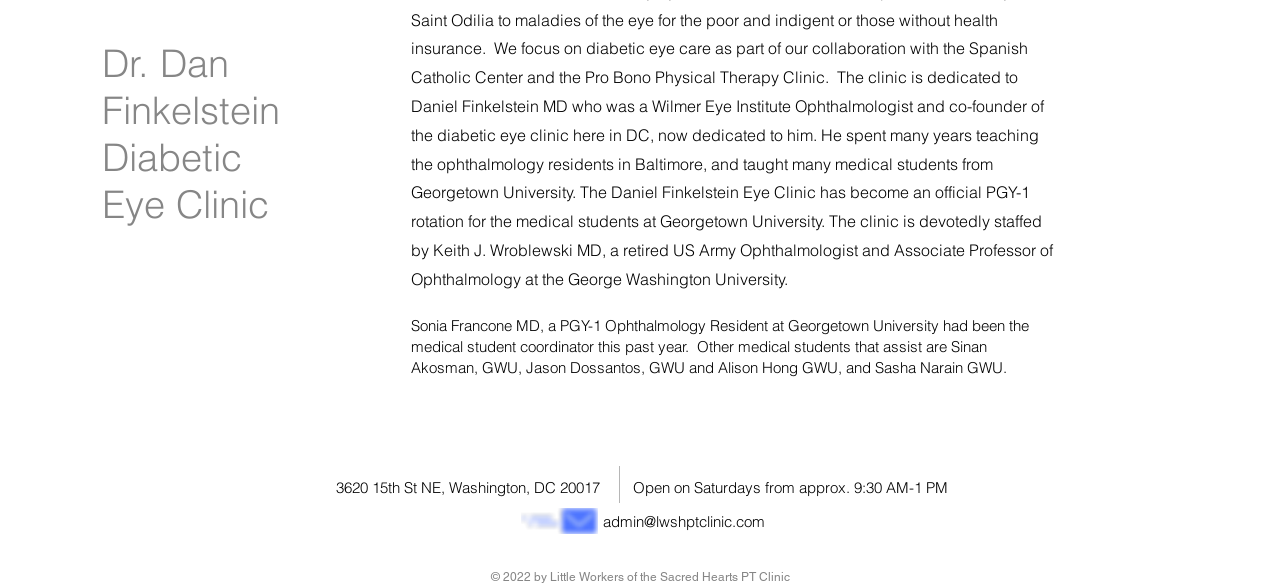What is the email address to contact the clinic?
Please look at the screenshot and answer in one word or a short phrase.

admin@lwshptclinic.com